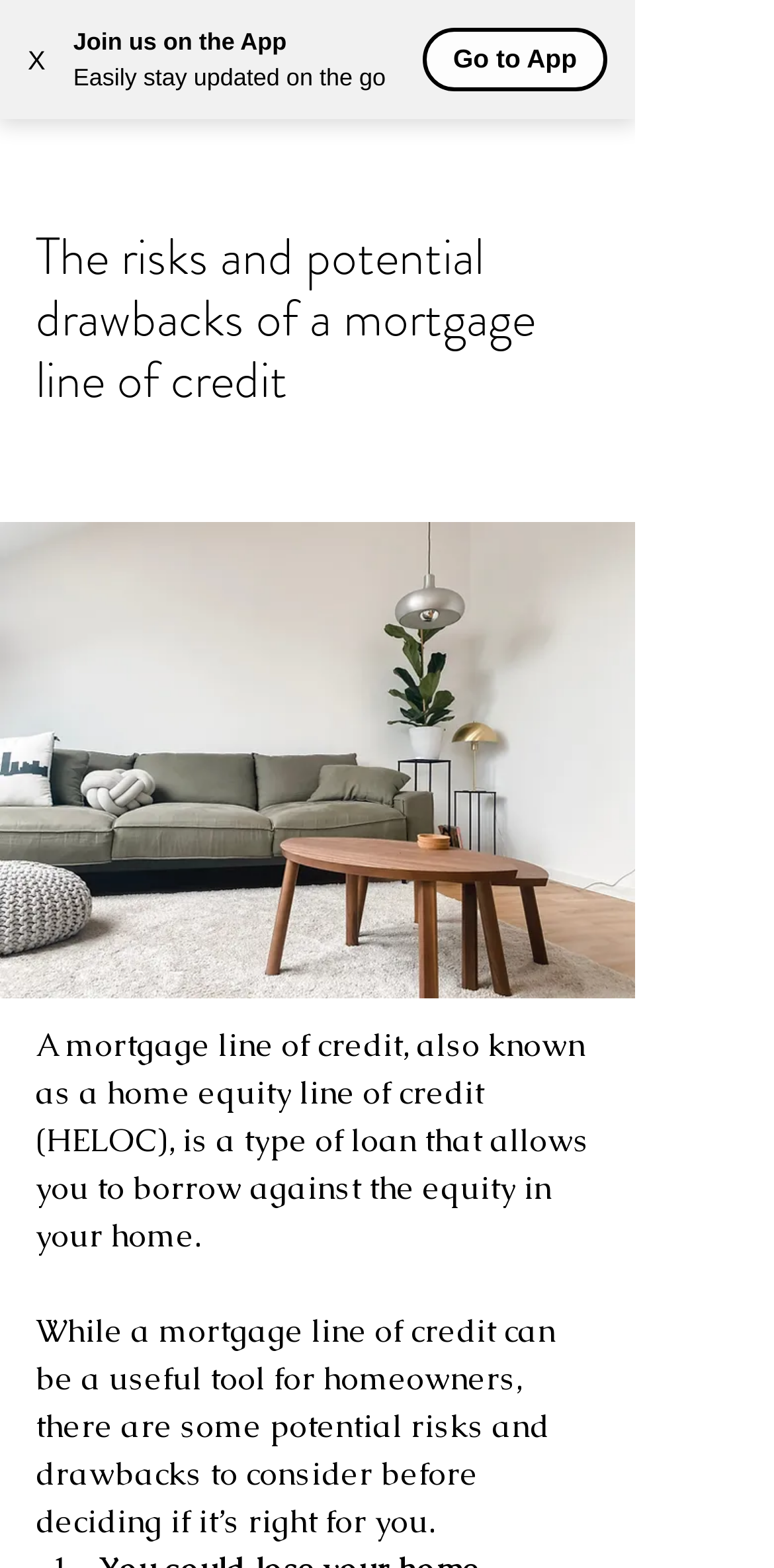What is the text above the 'Go to App' button?
From the image, respond using a single word or phrase.

Easily stay updated on the go